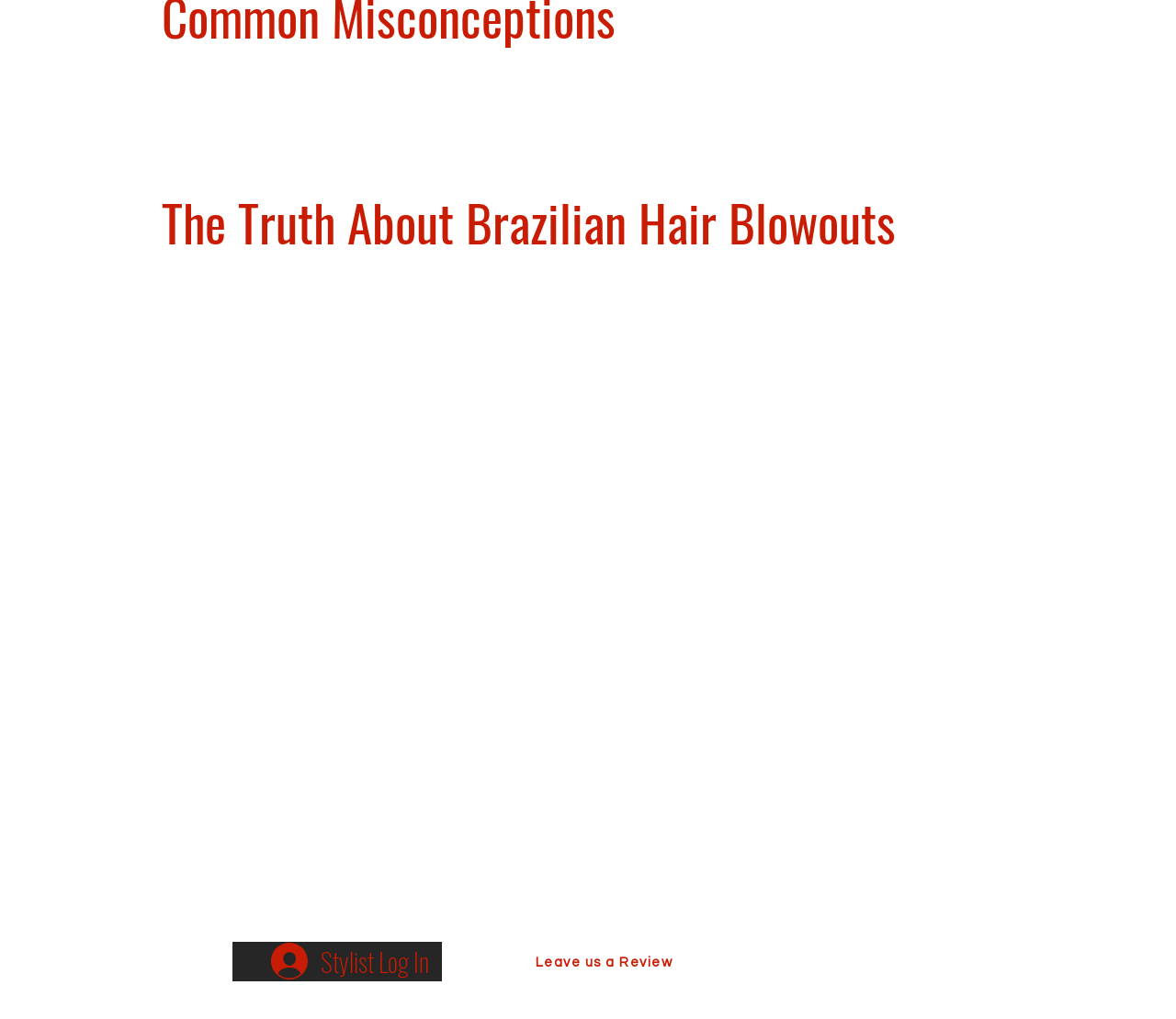Find the bounding box coordinates for the UI element whose description is: "Leave us a Review". The coordinates should be four float numbers between 0 and 1, in the format [left, top, right, bottom].

[0.43, 0.927, 0.601, 0.963]